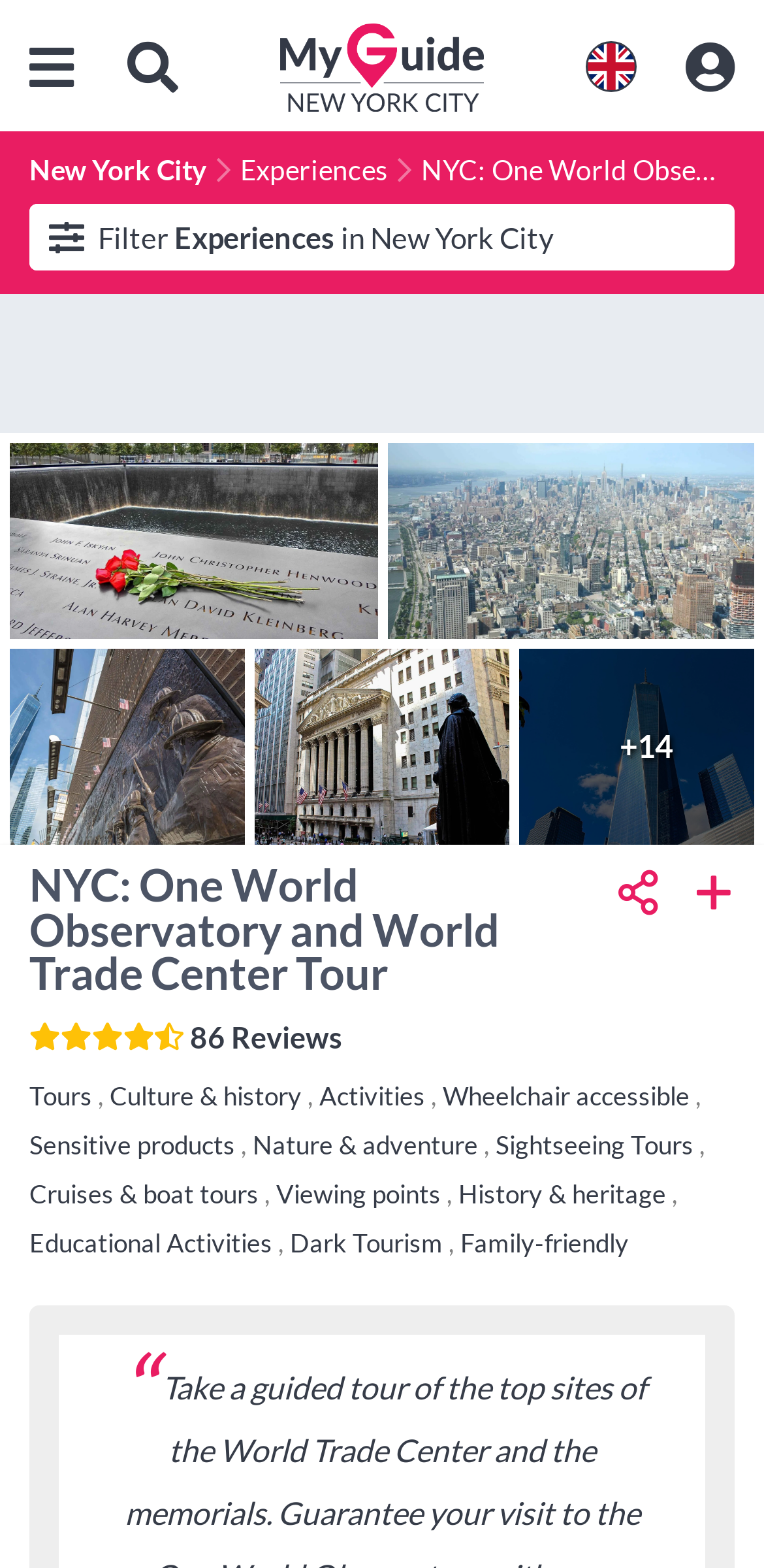Predict the bounding box for the UI component with the following description: "title="Search"".

[0.859, 0.0, 1.0, 0.081]